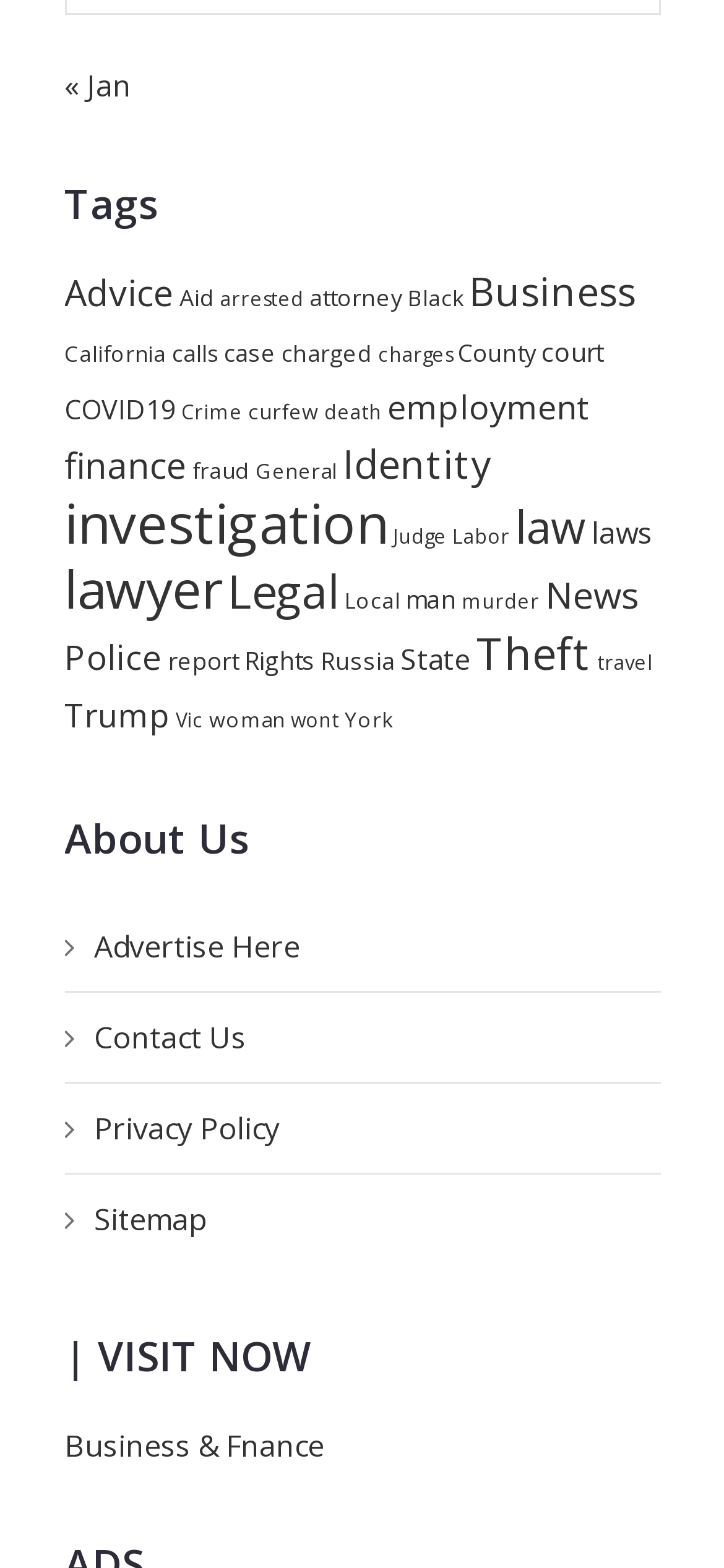Identify the bounding box coordinates for the element you need to click to achieve the following task: "Visit Relogg website". Provide the bounding box coordinates as four float numbers between 0 and 1, in the form [left, top, right, bottom].

None